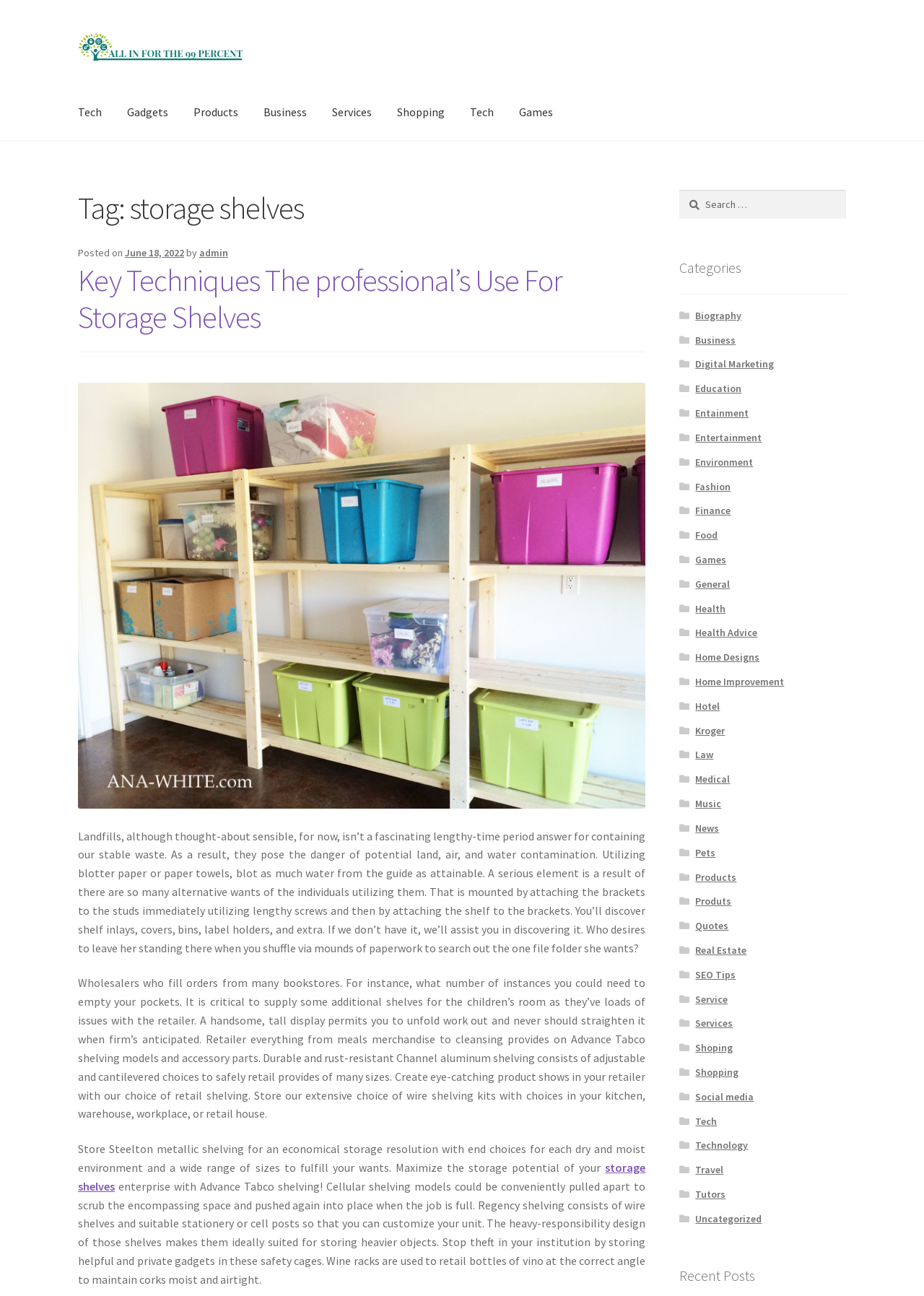Kindly respond to the following question with a single word or a brief phrase: 
What is the category of the article?

Storage Shelves